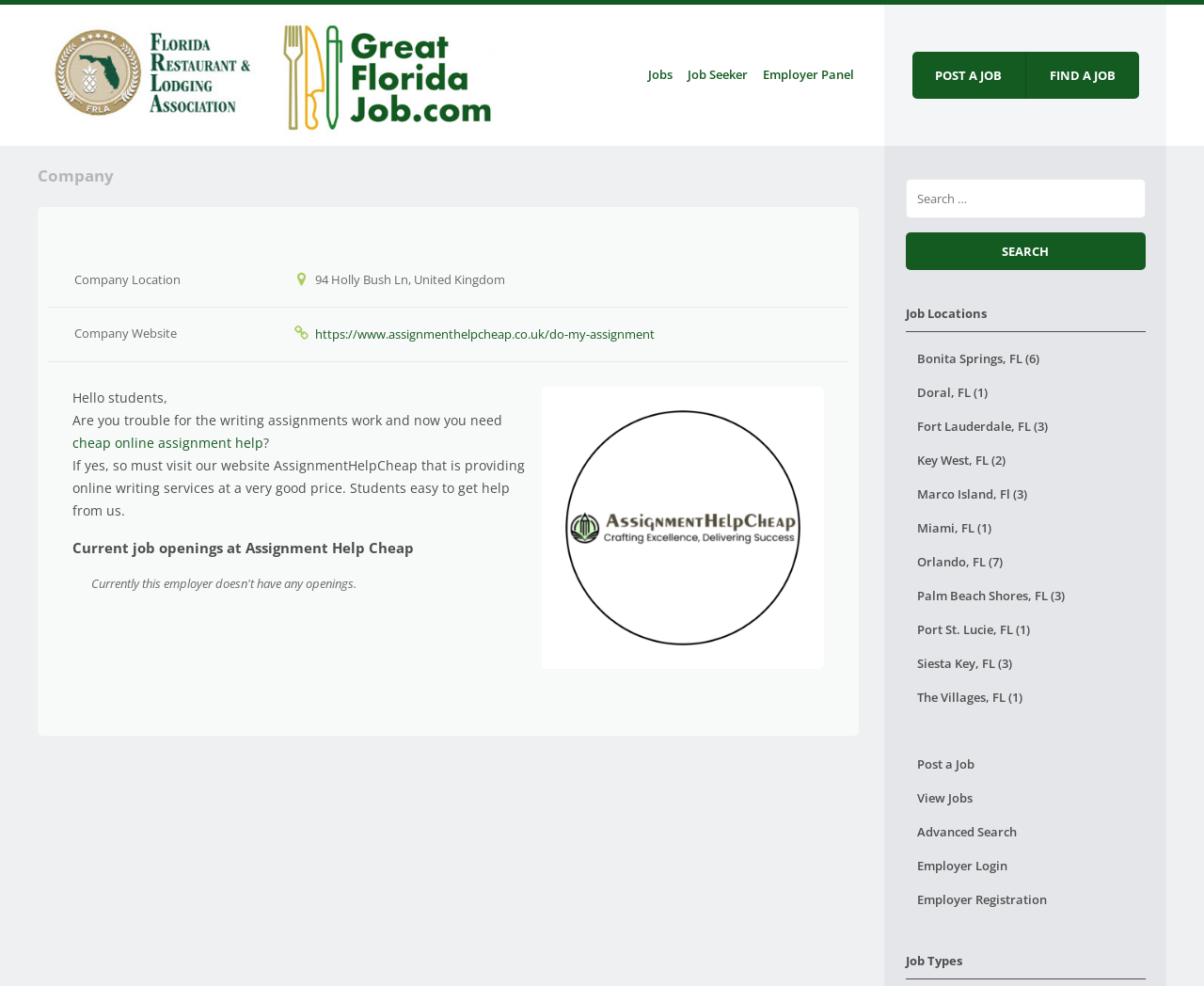Produce a meticulous description of the webpage.

The webpage is a job search platform with a focus on assignment help services. At the top, there is a logo of "greatfloridajob.com" with a link to the homepage. Next to the logo, there is a menu with links to "Jobs", "Job Seeker", and "Employer Panel". 

Below the menu, there are two prominent buttons: "POST A JOB" and "FIND A JOB". The "FIND A JOB" button is accompanied by a heading that says "Company" and a brief description of the company, including its location and website. 

The main content of the page is divided into two sections. On the left, there is a section with a heading "Current job openings at Assignment Help Cheap" and a brief introduction to the company's online writing services. Below the introduction, there are several paragraphs of text describing the services offered.

On the right, there is a search bar with a search box and a "Search" button. Below the search bar, there is a list of job locations, including cities in Florida such as Bonita Springs, Doral, and Miami, with the number of job openings in each location. There are also links to "Post a Job", "View Jobs", "Advanced Search", "Employer Login", and "Employer Registration" at the bottom of the page.